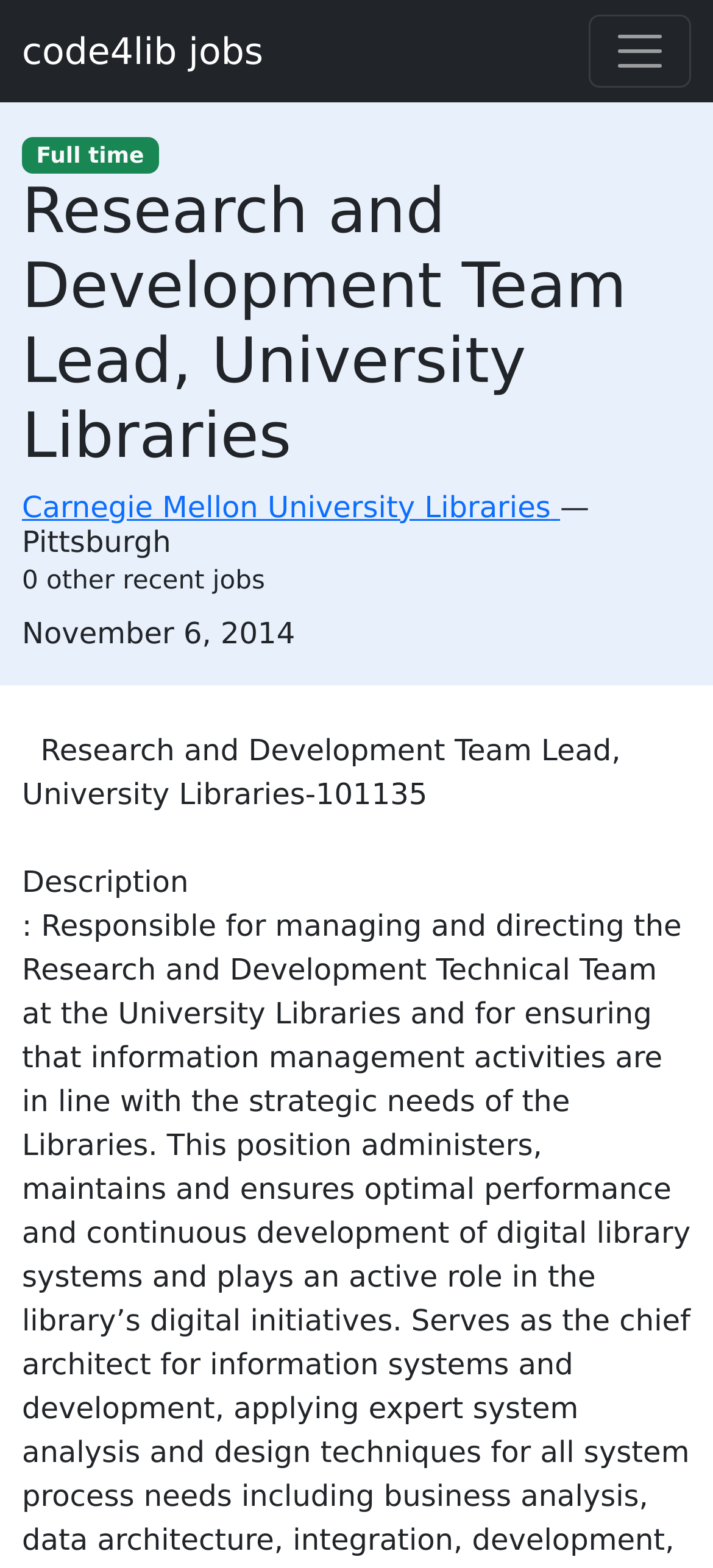When was the job created?
Please respond to the question thoroughly and include all relevant details.

I found the job creation date by looking at the static text element that says 'November 6, 2014' which is located below the 'Created:' label.